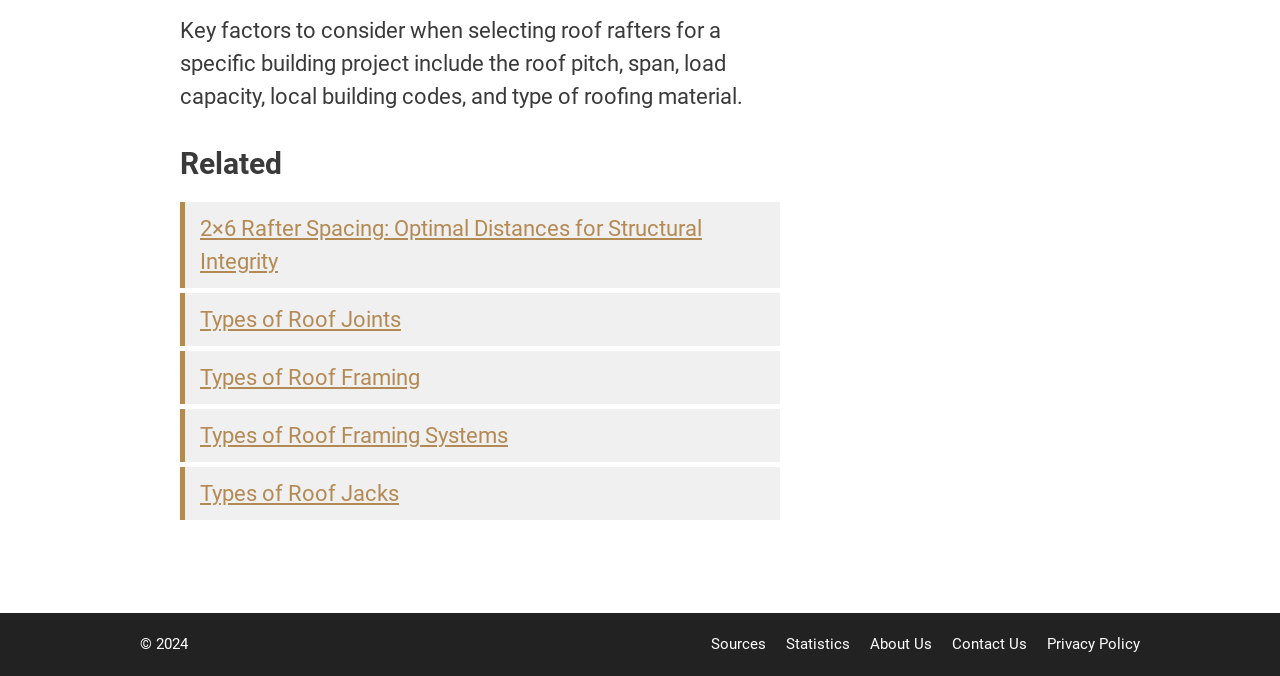Locate the bounding box coordinates of the element that should be clicked to execute the following instruction: "Check the Privacy Policy".

[0.818, 0.939, 0.891, 0.966]